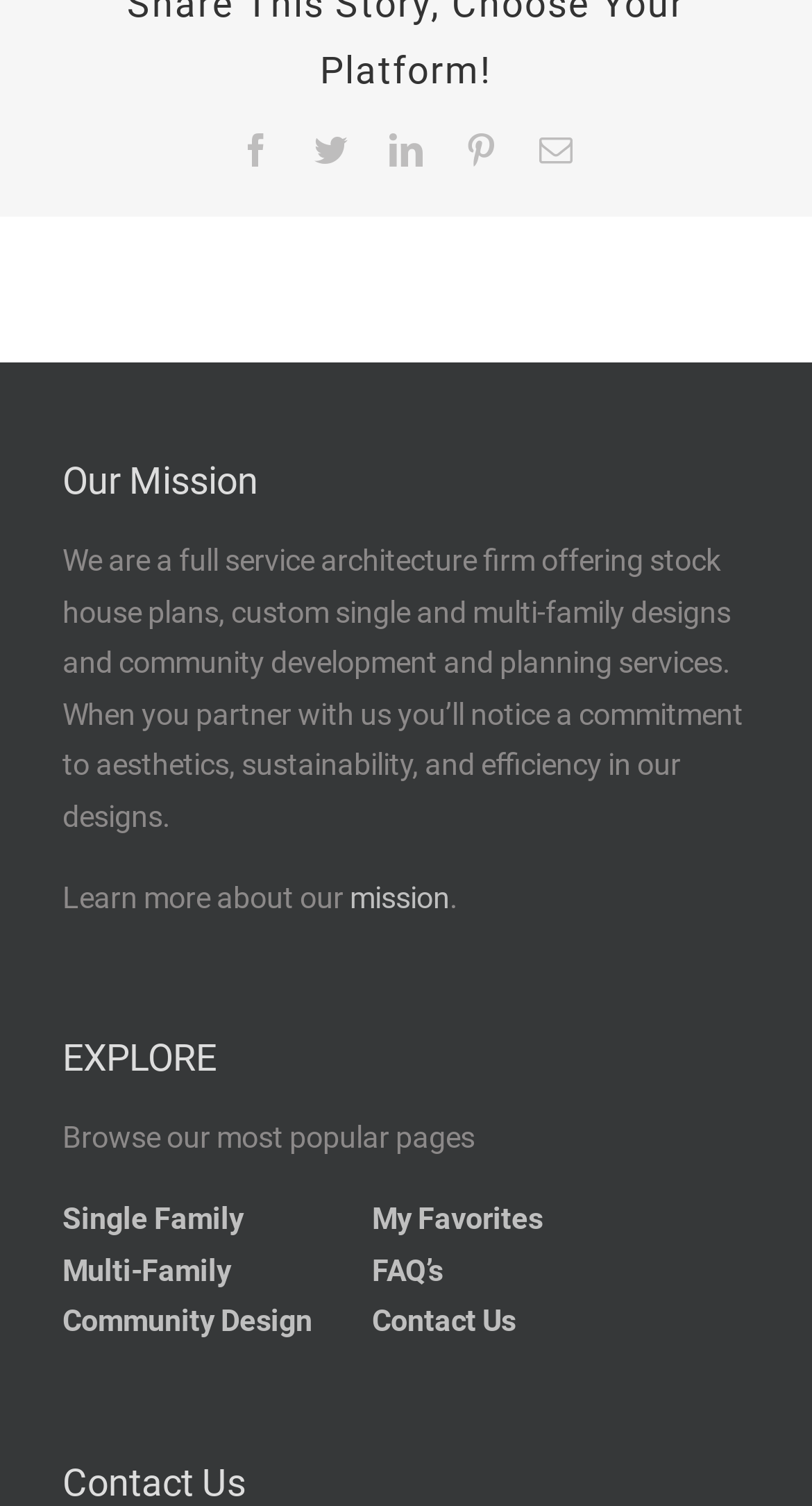What types of designs does the company offer?
Please use the image to deliver a detailed and complete answer.

According to the webpage, the company offers custom single and multi-family designs, as well as community development and planning services.